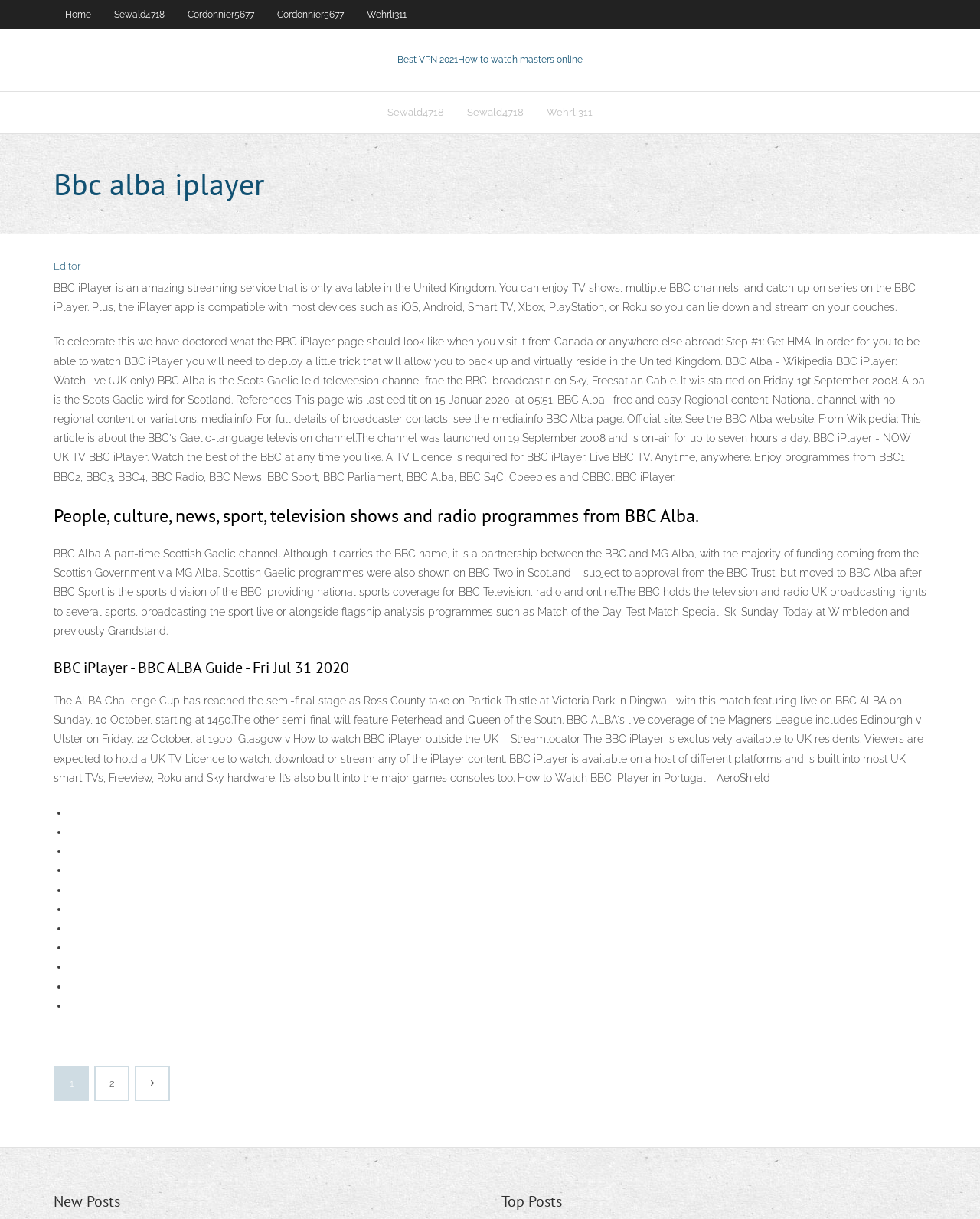Respond with a single word or phrase to the following question:
How many list markers are present on the webpage?

12